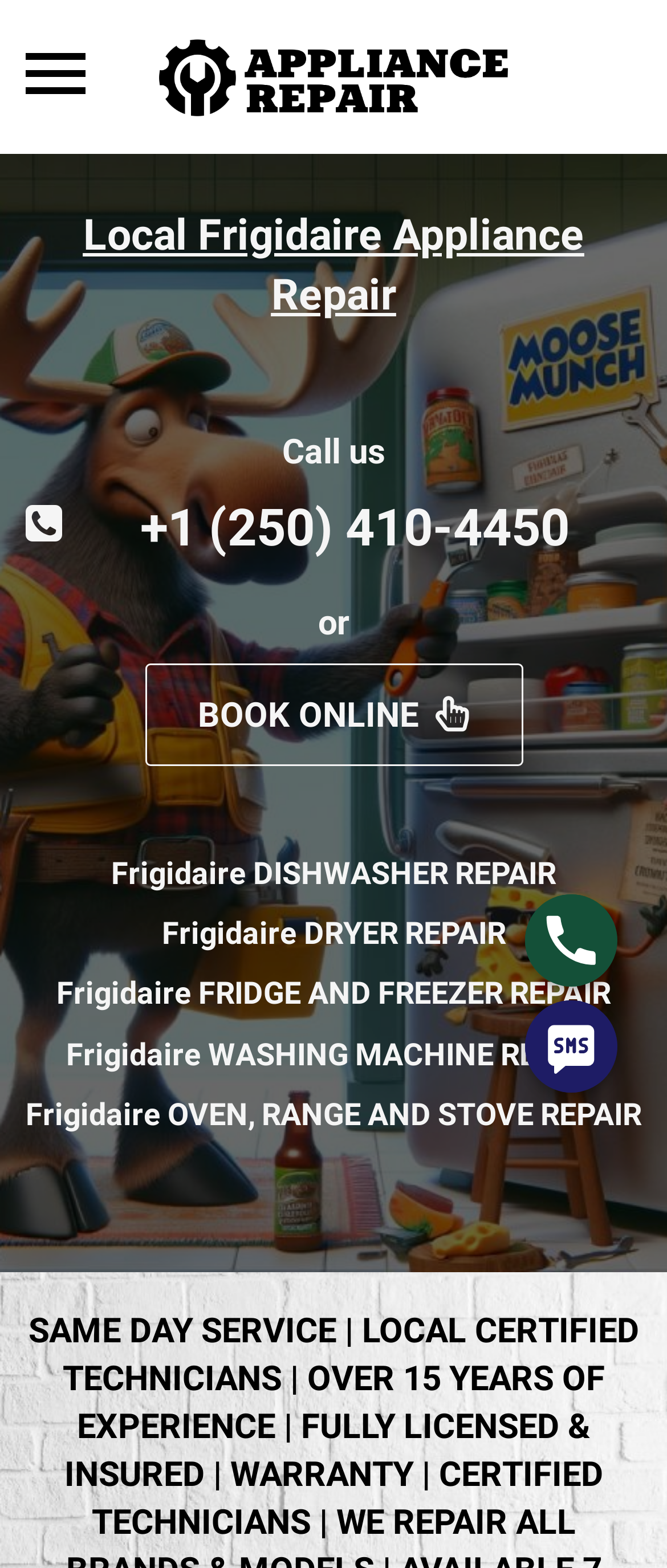Find the bounding box coordinates for the UI element whose description is: "aria-label="Phone"". The coordinates should be four float numbers between 0 and 1, in the format [left, top, right, bottom].

[0.787, 0.57, 0.926, 0.629]